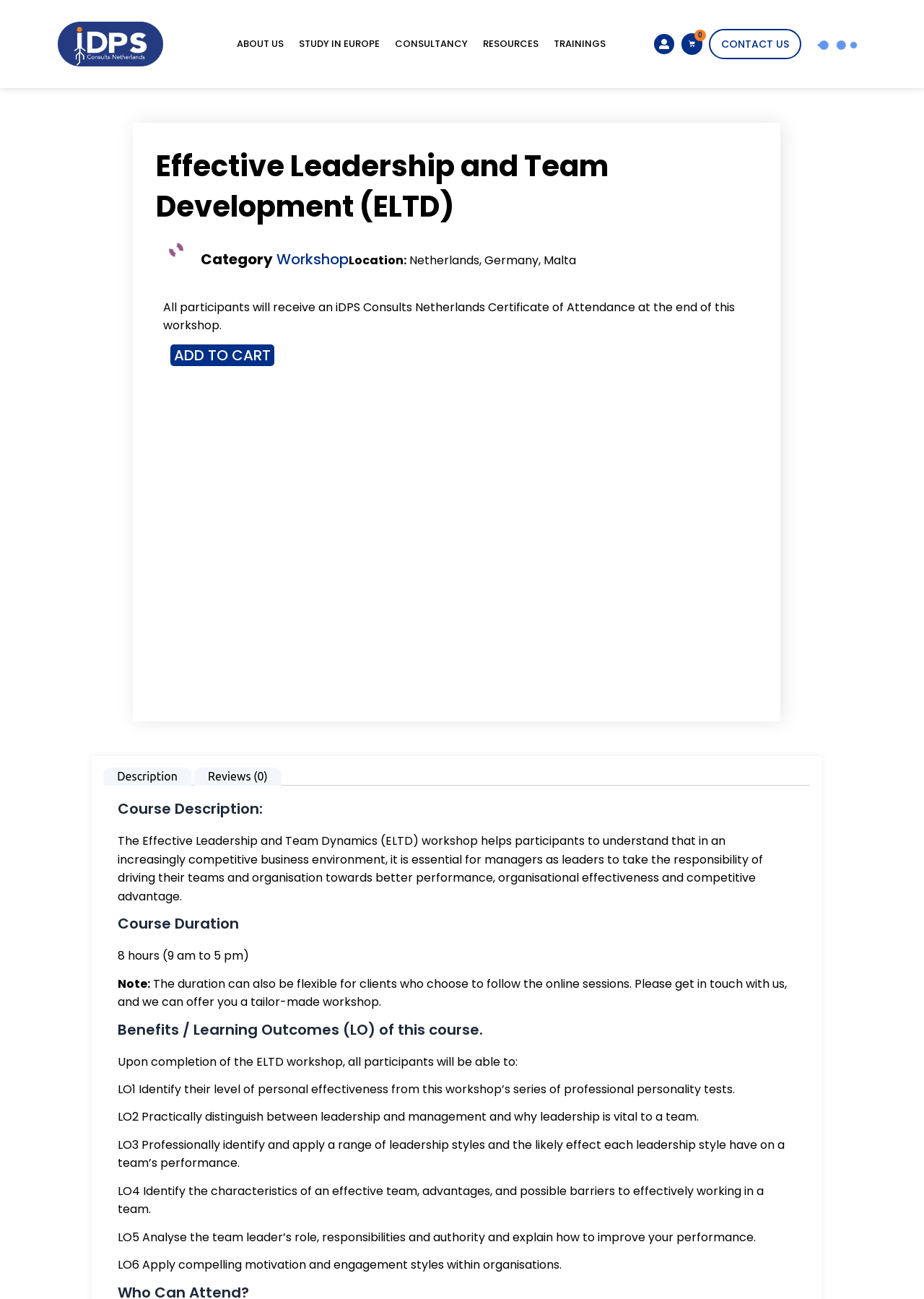Locate the bounding box of the UI element described in the following text: "alt="Fish Cakes"".

None